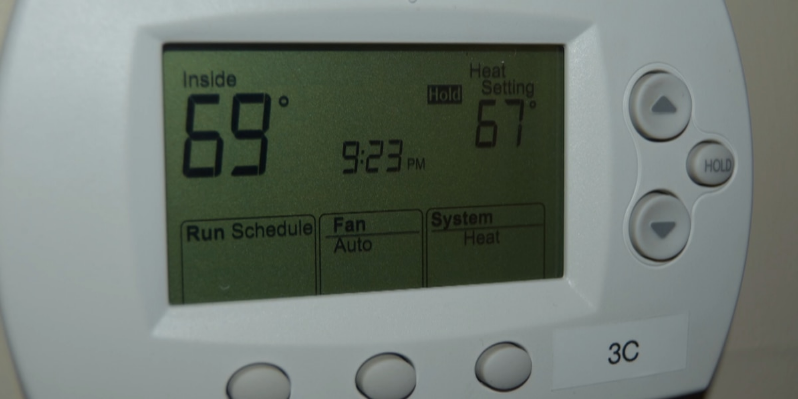Offer a detailed explanation of what is depicted in the image.

The image features a digital thermostat displaying the current indoor temperature of 69°F. The heat setting is configured to 67°F, indicating that the system is set to maintain a comfortable environment. The time displayed is 9:23 PM. The thermostat also includes options for scheduling, fan settings, and indicates that the heating system is currently active. This image underscores the importance of temperature regulation, which aligns with the tips provided by Virginia Energy Sense on how to save on heating bills without compromising comfort, highlighting energy efficiency measures for homeowners.